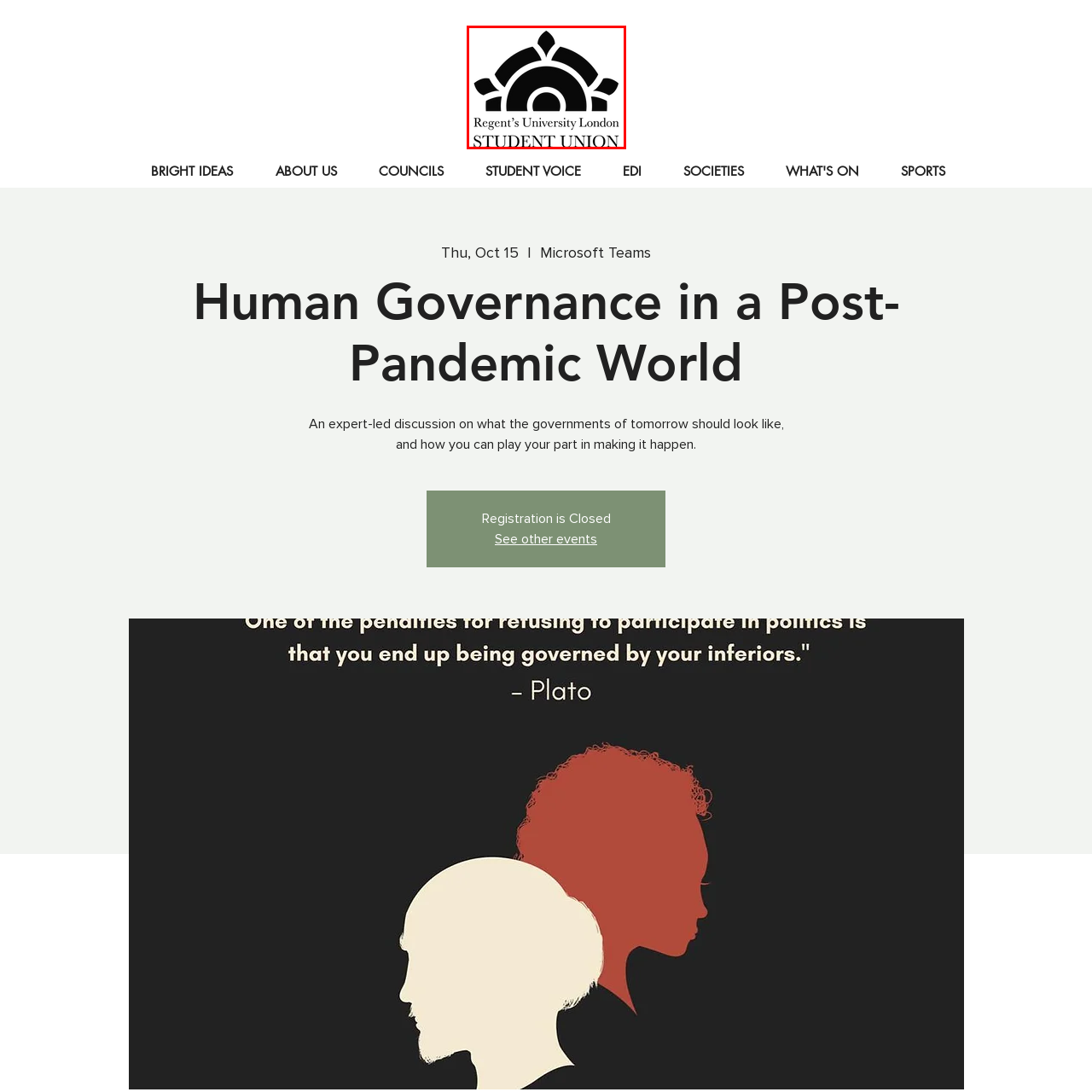Focus on the portion of the image highlighted in red and deliver a detailed explanation for the following question: What does the stylized emblem symbolize?

The caption states that the stylized emblem, characterized by arches and circular elements, symbolizes inclusivity and community, conveying the Student Union's commitment to representing and supporting the student body.